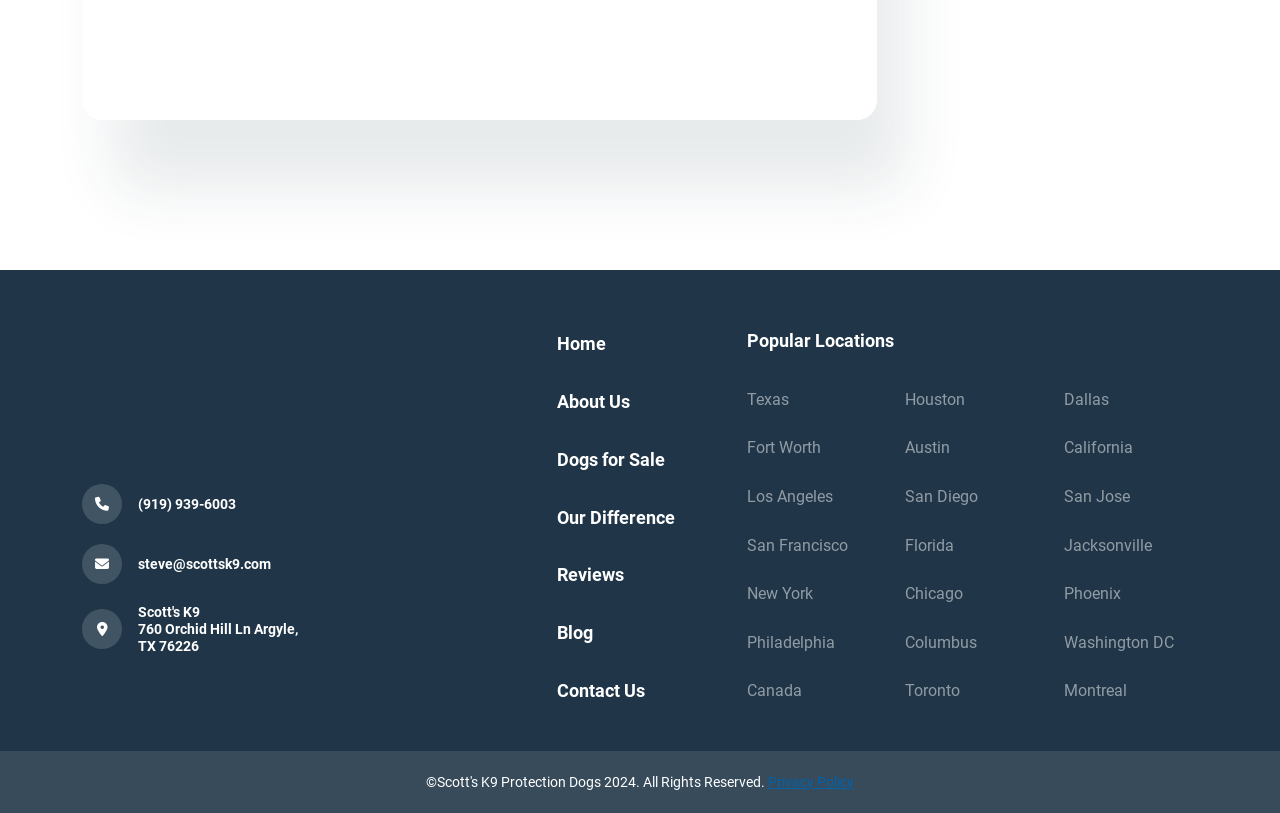Please find the bounding box coordinates for the clickable element needed to perform this instruction: "Email steve@scottsk9.com".

[0.064, 0.669, 0.342, 0.719]